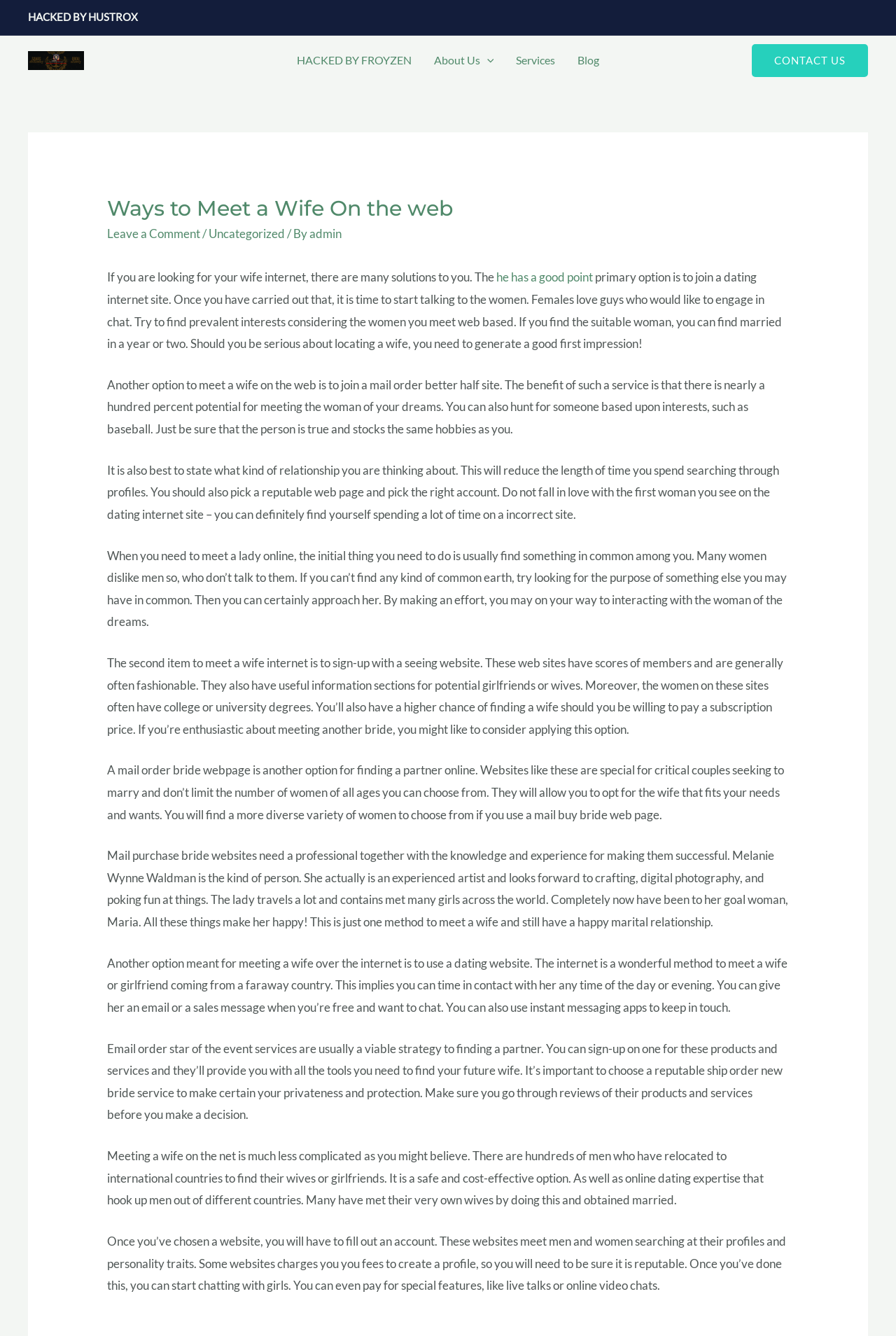Highlight the bounding box coordinates of the element that should be clicked to carry out the following instruction: "Click the 'About Us' link". The coordinates must be given as four float numbers ranging from 0 to 1, i.e., [left, top, right, bottom].

[0.472, 0.027, 0.564, 0.063]